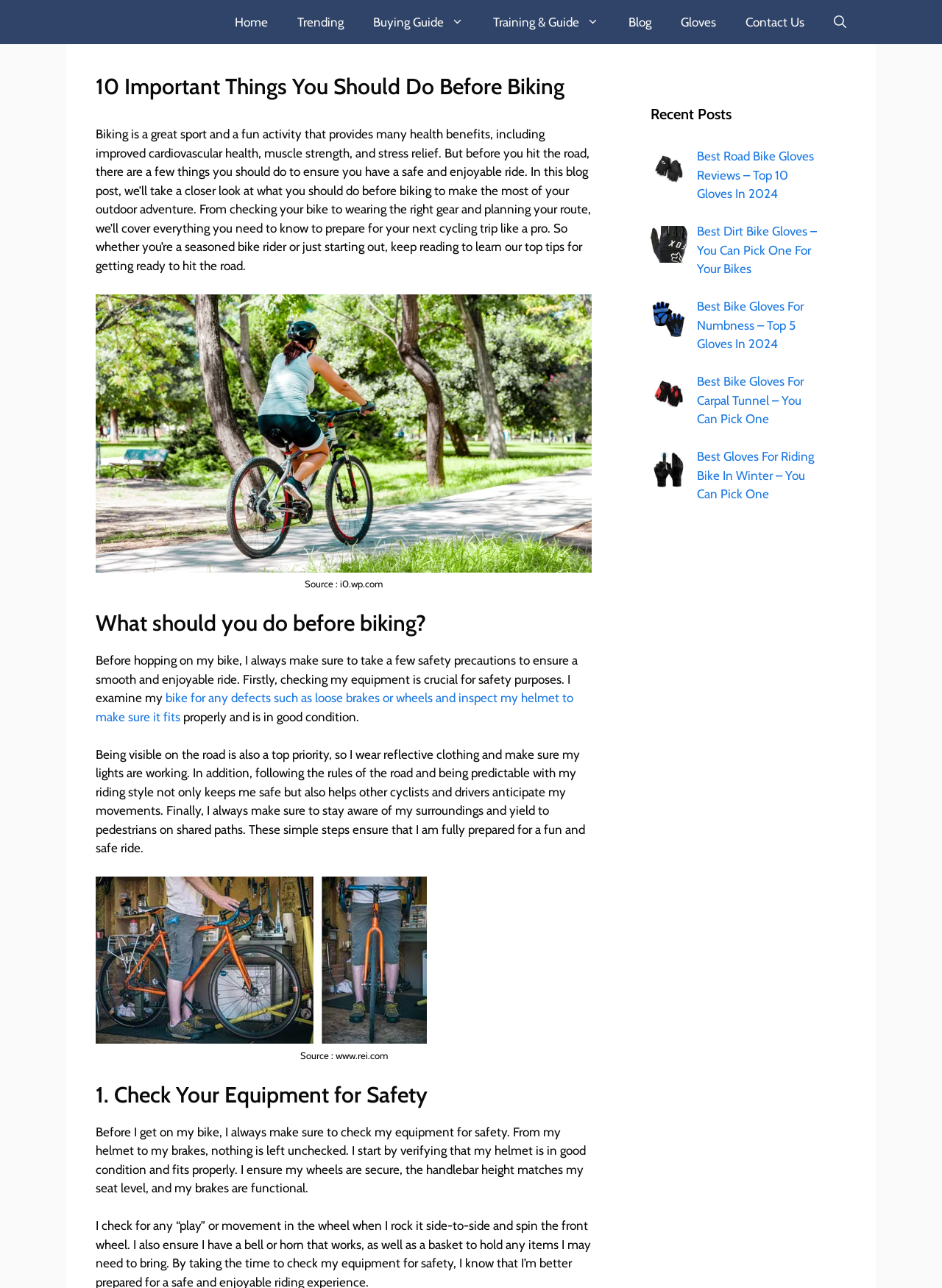Please give a concise answer to this question using a single word or phrase: 
What is the first safety precaution mentioned in the article?

Checking equipment